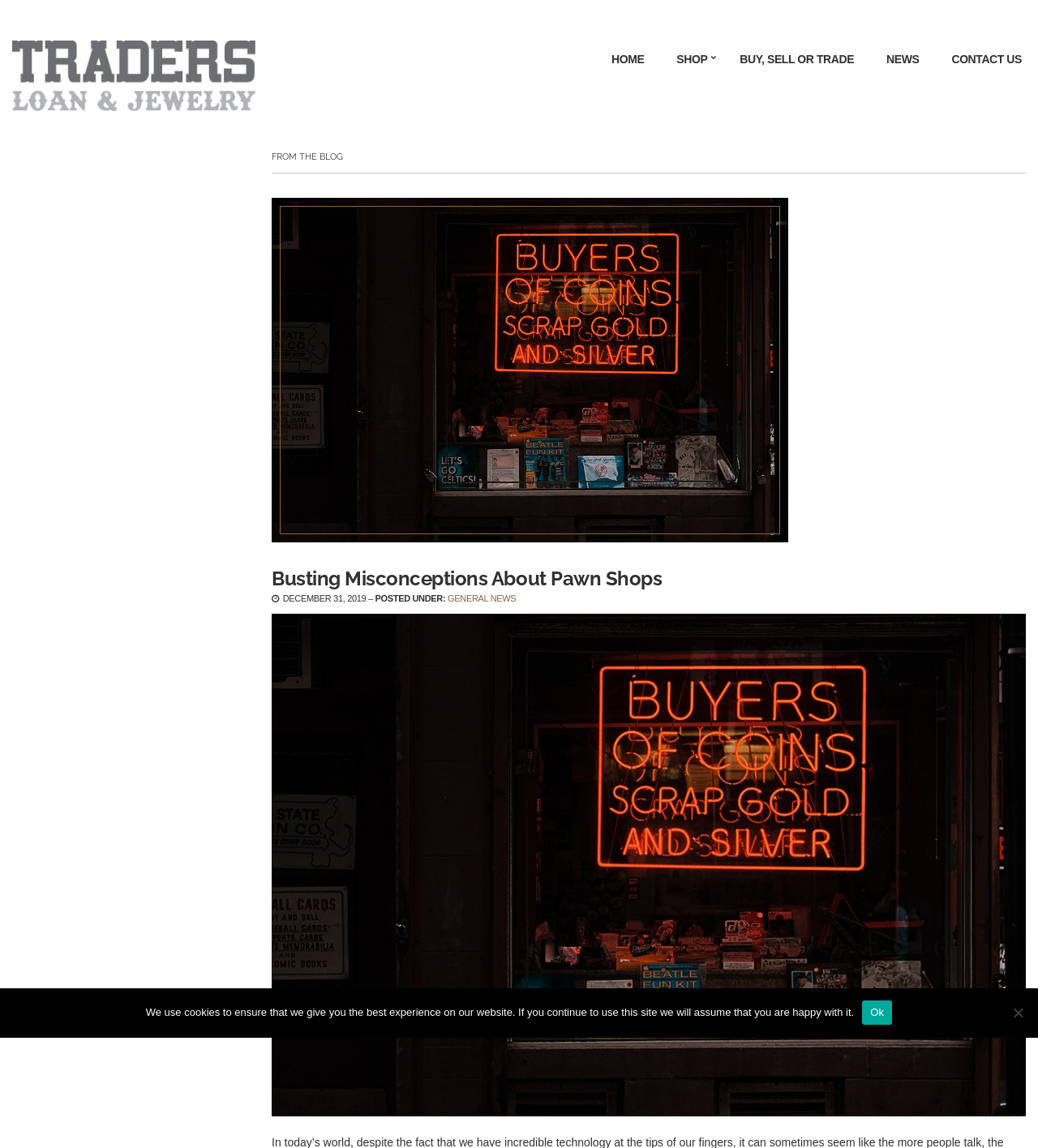Find the bounding box coordinates of the UI element according to this description: "Contact Us".

[0.901, 0.04, 1.0, 0.063]